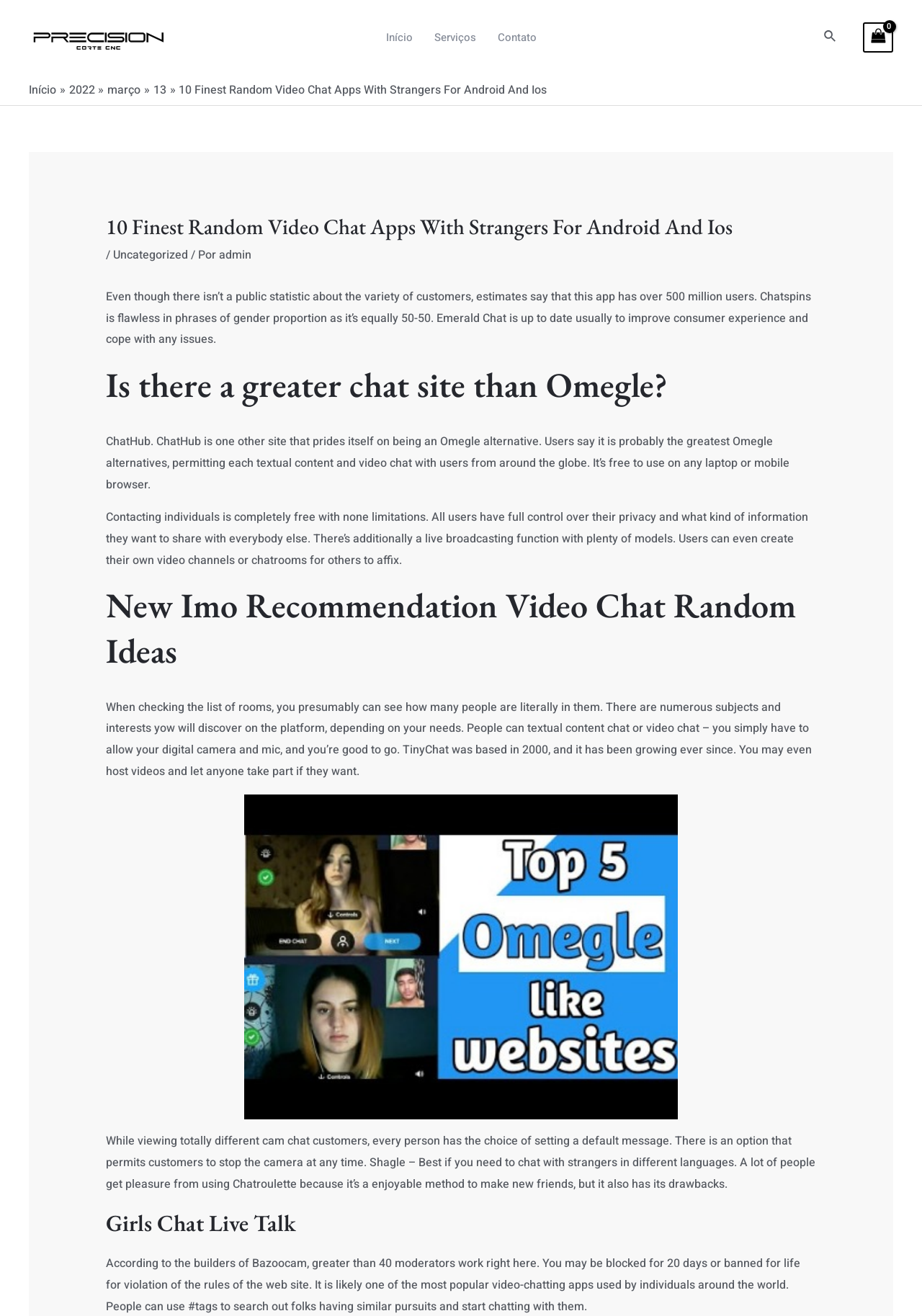What is the purpose of the live broadcasting feature?
Use the image to answer the question with a single word or phrase.

with plenty of models